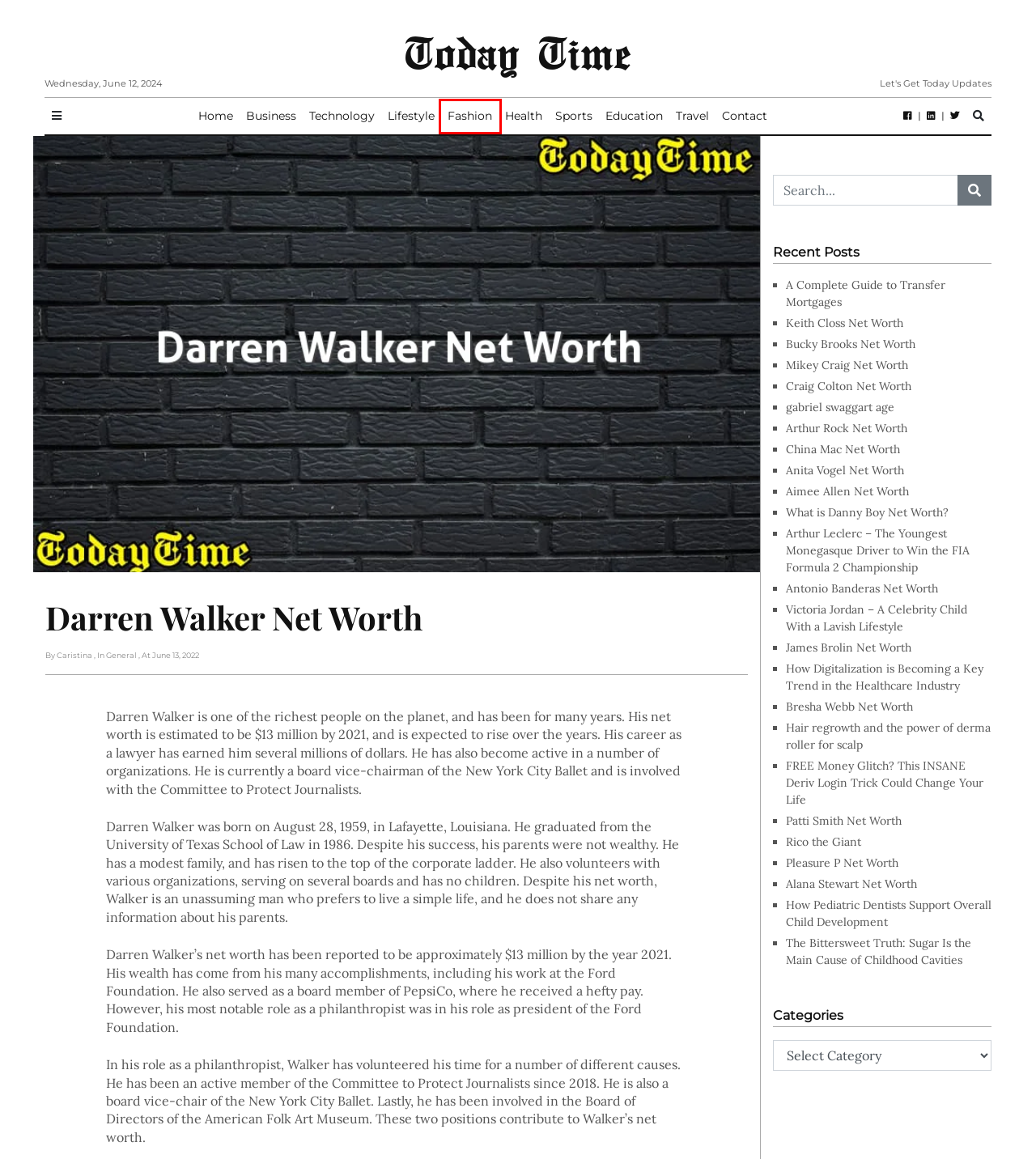A screenshot of a webpage is given with a red bounding box around a UI element. Choose the description that best matches the new webpage shown after clicking the element within the red bounding box. Here are the candidates:
A. Arthur Leclerc - The Youngest Monegasque Driver to Win the FIA Formula 2 Championship - Today Time
B. Bucky Brooks Net Worth - Today Time
C. Patti Smith Net Worth - Today Time
D. How Pediatric Dentists Support Overall Child Development - Today Time
E. Anita Vogel Net Worth - Today Time
F. Antonio Banderas Net Worth - Today Time
G. Hair regrowth and the power of derma roller for scalp - Today Time
H. Fashion - Today Time

H